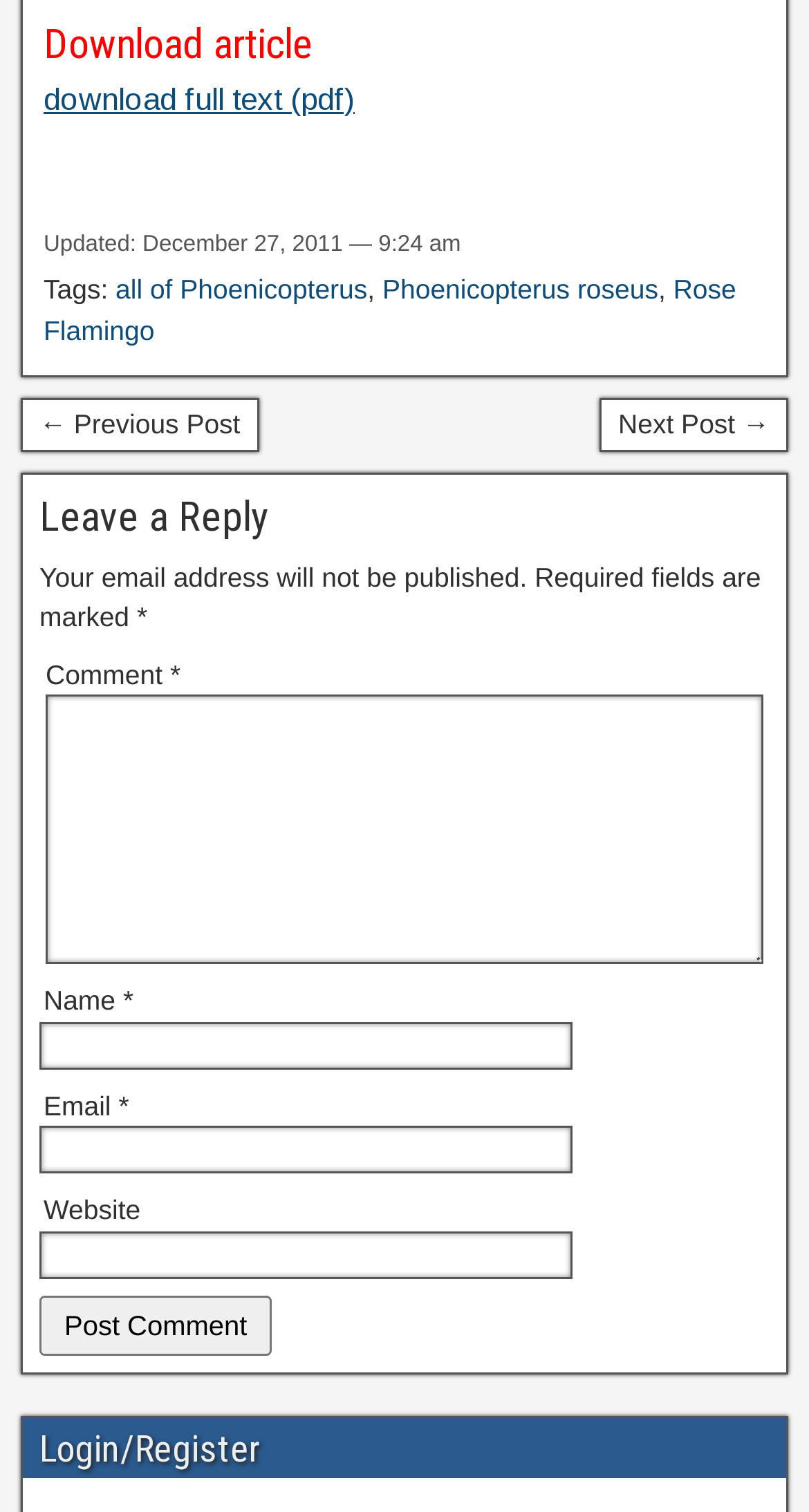Locate the bounding box coordinates of the clickable area needed to fulfill the instruction: "go to previous post".

[0.026, 0.263, 0.32, 0.298]